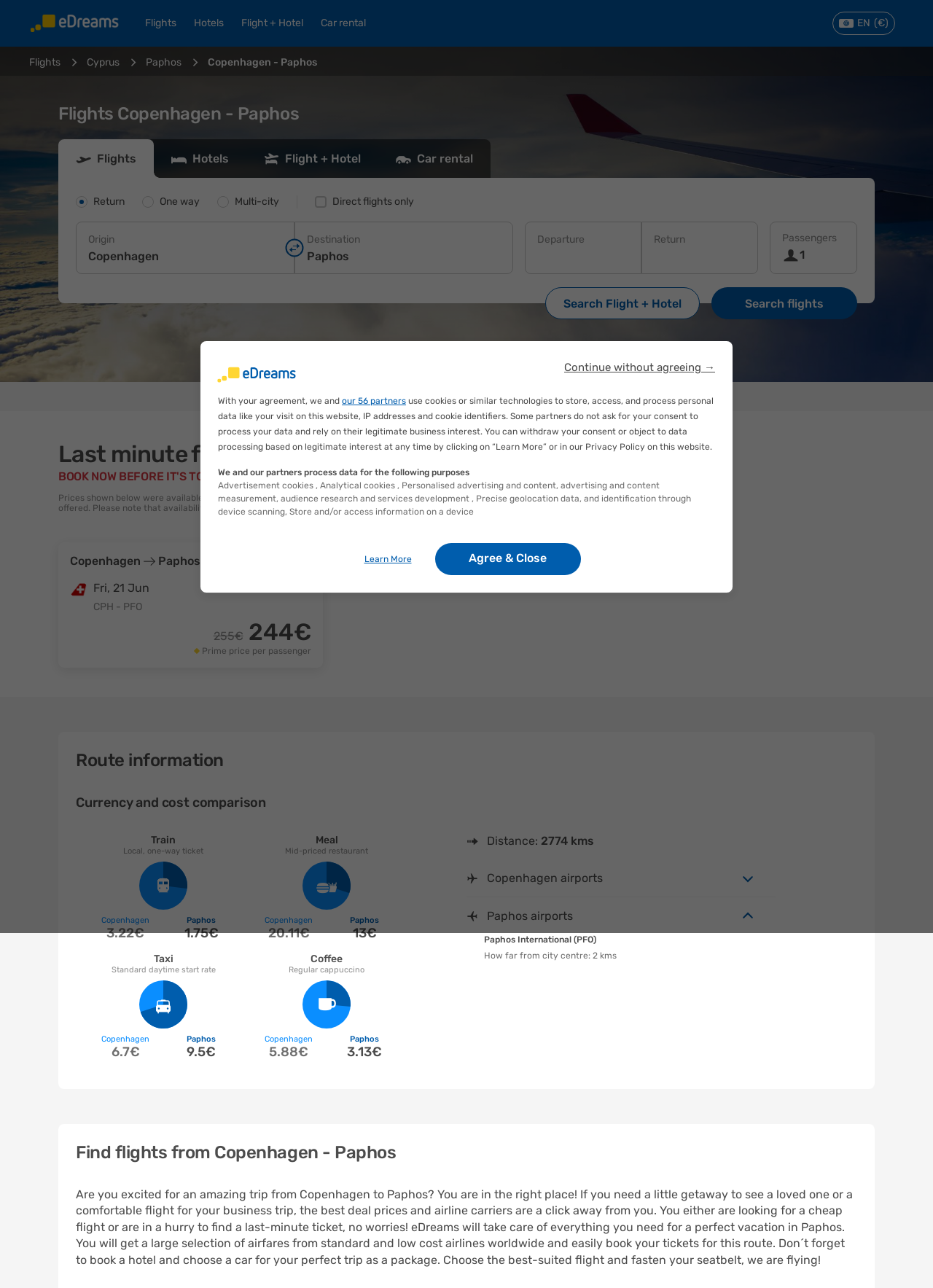Please specify the bounding box coordinates for the clickable region that will help you carry out the instruction: "Enter passenger information".

[0.857, 0.19, 0.905, 0.205]